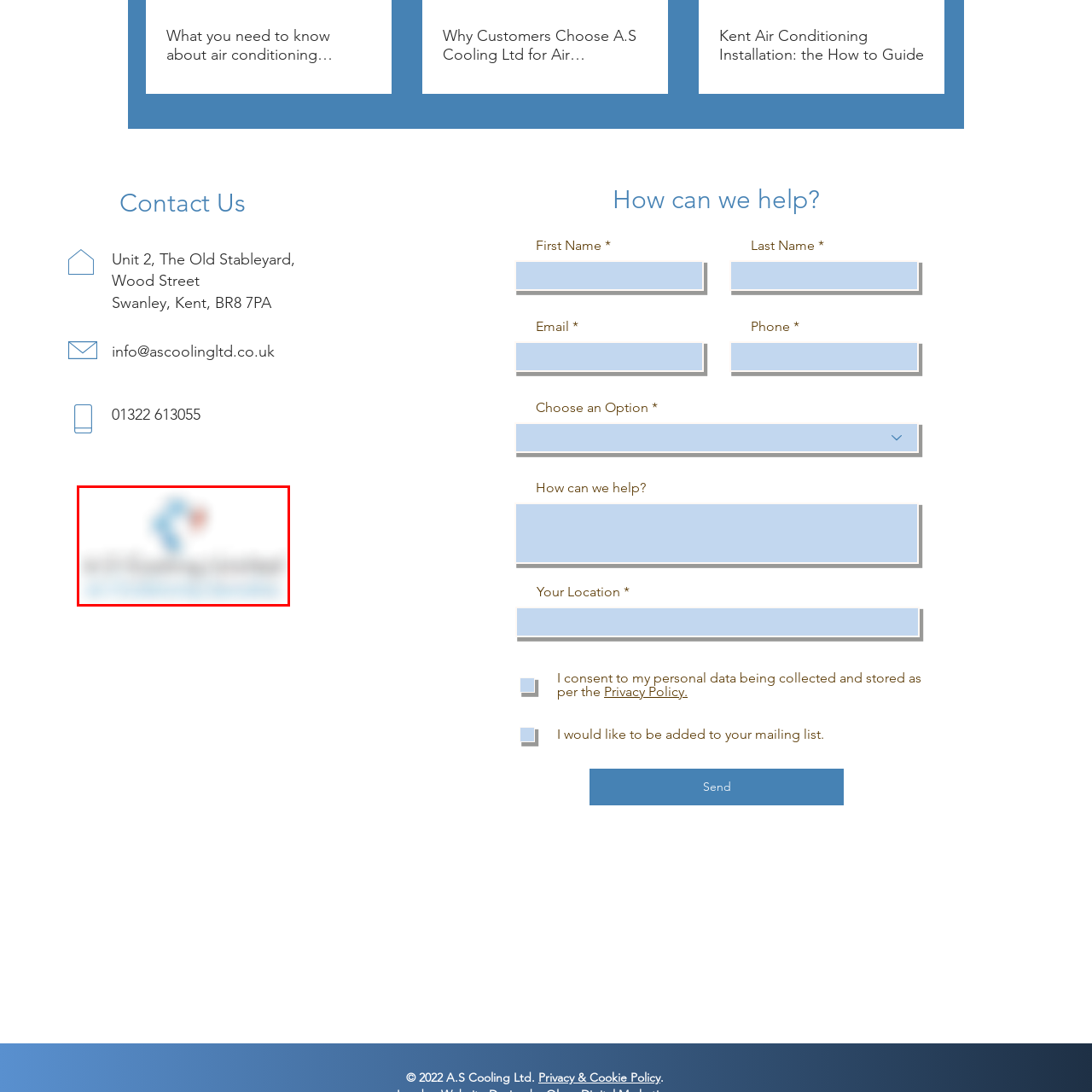Describe in detail the contents of the image highlighted within the red box.

The image features the logo of A.S Cooling Ltd, a company specializing in air conditioning services. The logo is designed with a modern aesthetic, incorporating a blue abstract shape alongside a red accent, symbolizing innovation and efficiency. Below the graphic elements, the company name "A.S Cooling Ltd" is prominently displayed, emphasizing their brand identity. This visual representation aligns with their professional focus on providing high-quality air conditioning installation and maintenance services.